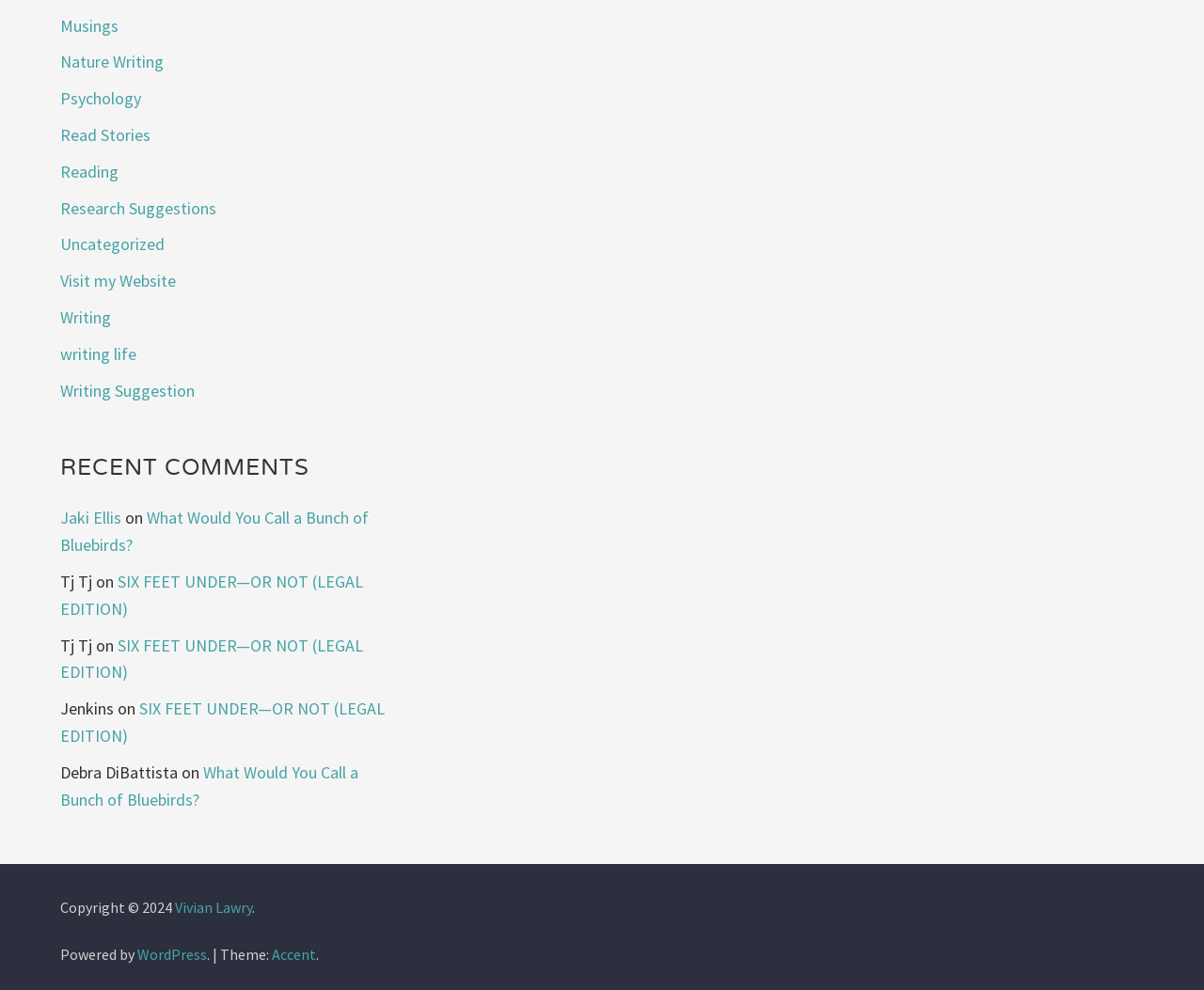Pinpoint the bounding box coordinates of the area that should be clicked to complete the following instruction: "Read the story SIX FEET UNDER—OR NOT (LEGAL EDITION)". The coordinates must be given as four float numbers between 0 and 1, i.e., [left, top, right, bottom].

[0.05, 0.576, 0.302, 0.626]